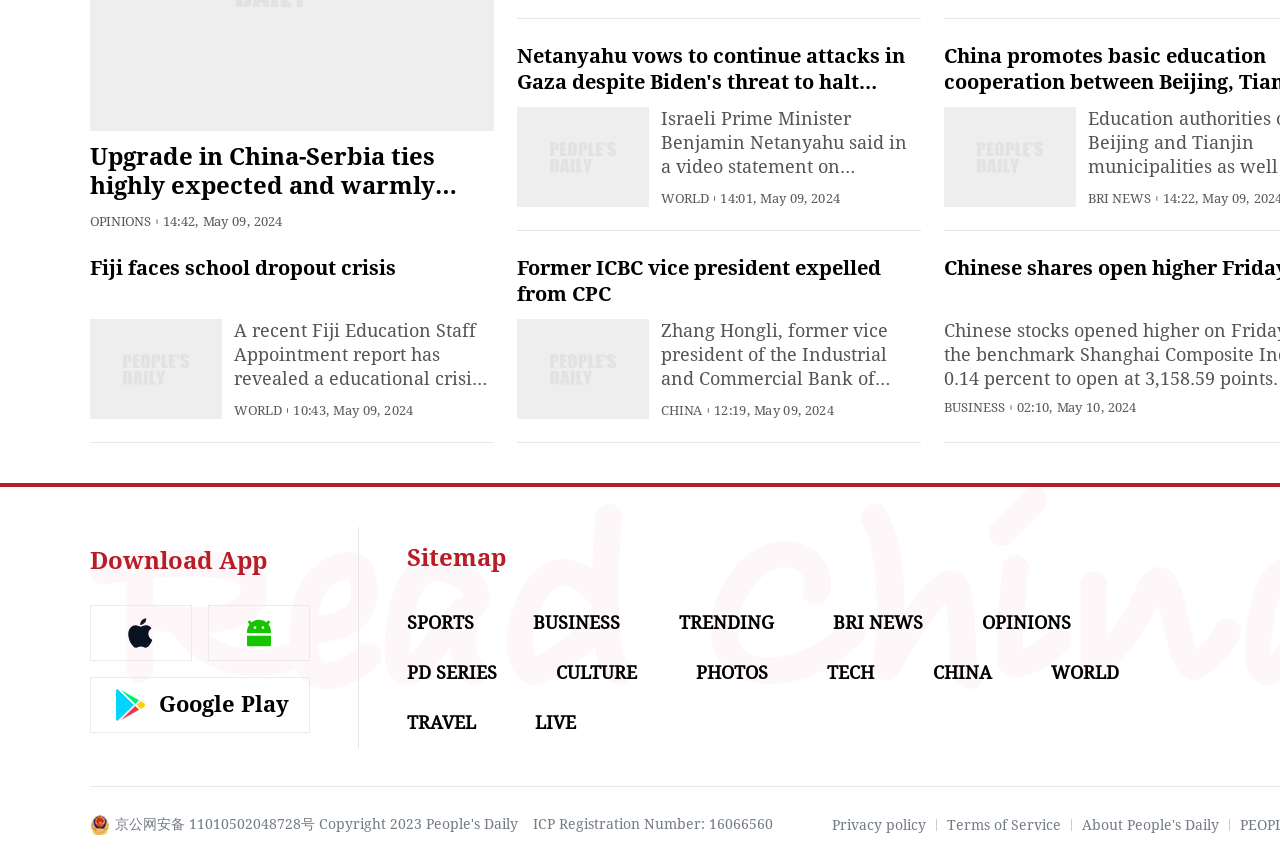Highlight the bounding box coordinates of the element you need to click to perform the following instruction: "Check the Sitemap."

[0.318, 0.628, 0.395, 0.66]